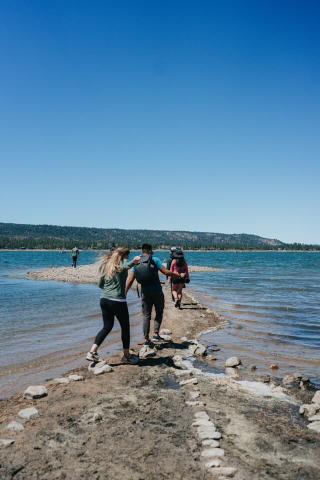What is the color of the sky in the image?
Based on the screenshot, respond with a single word or phrase.

blue